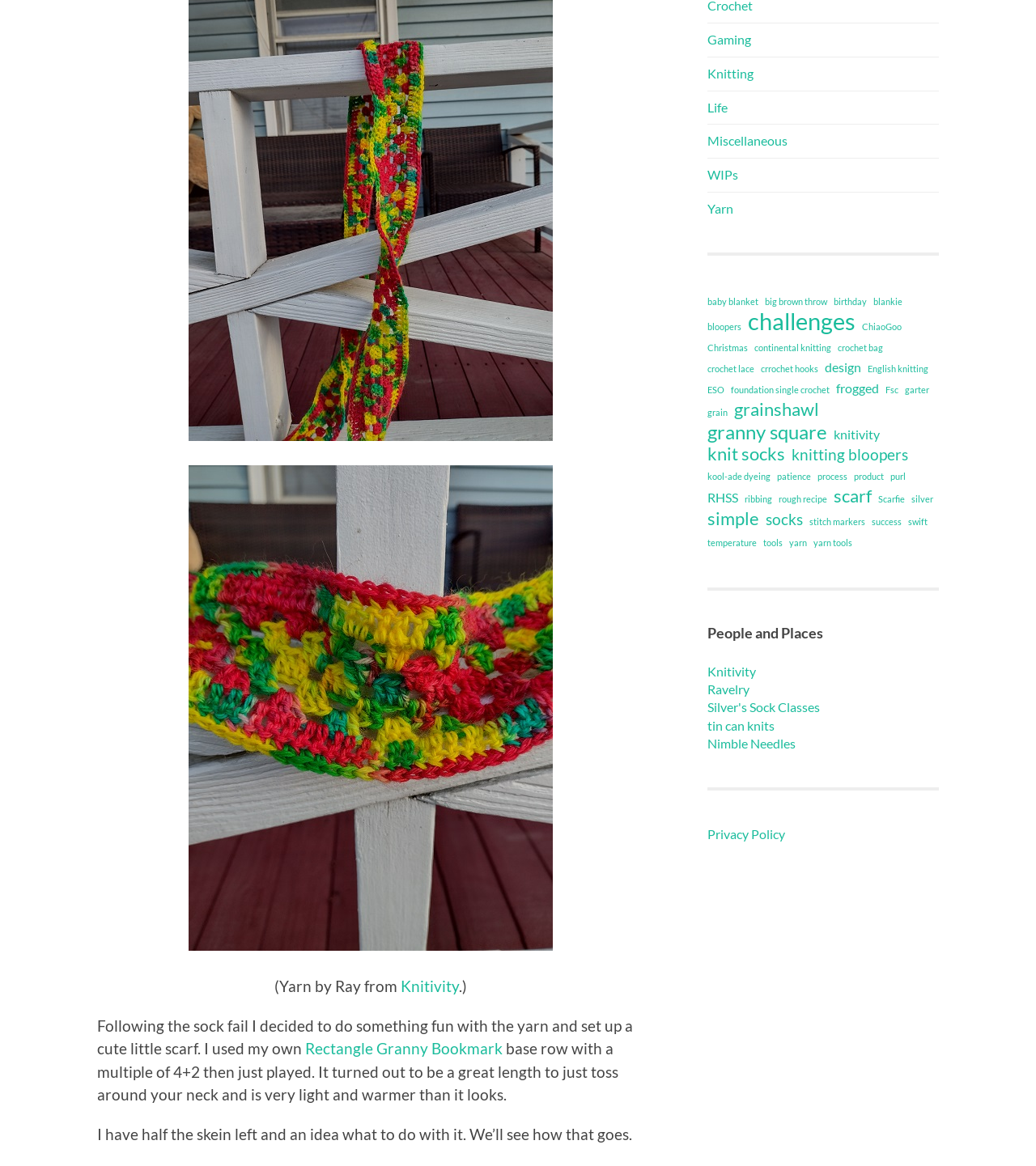Please find the bounding box for the UI component described as follows: "swift".

[0.877, 0.439, 0.895, 0.456]